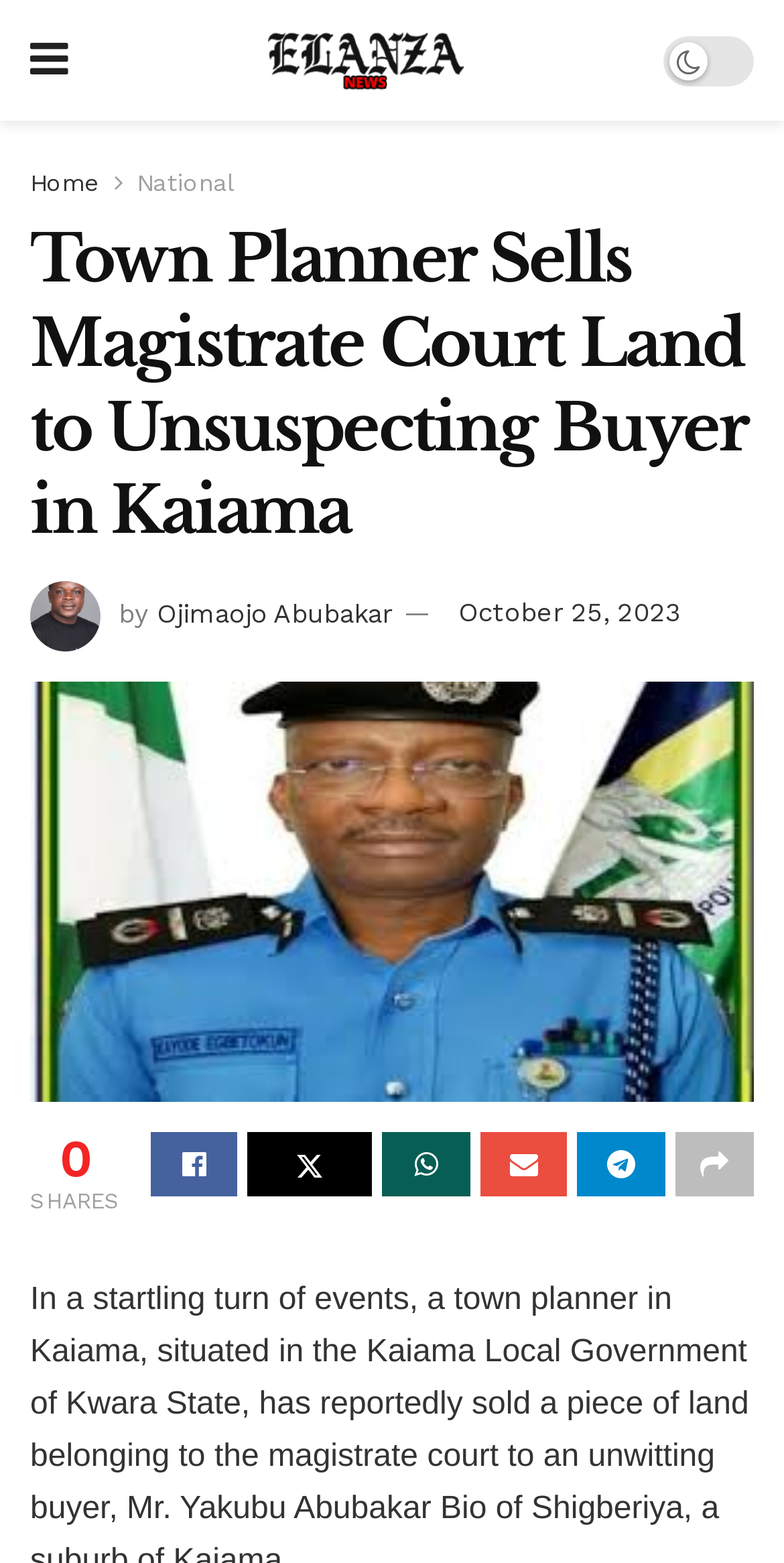Determine the bounding box coordinates for the clickable element required to fulfill the instruction: "read National news". Provide the coordinates as four float numbers between 0 and 1, i.e., [left, top, right, bottom].

[0.174, 0.108, 0.3, 0.126]